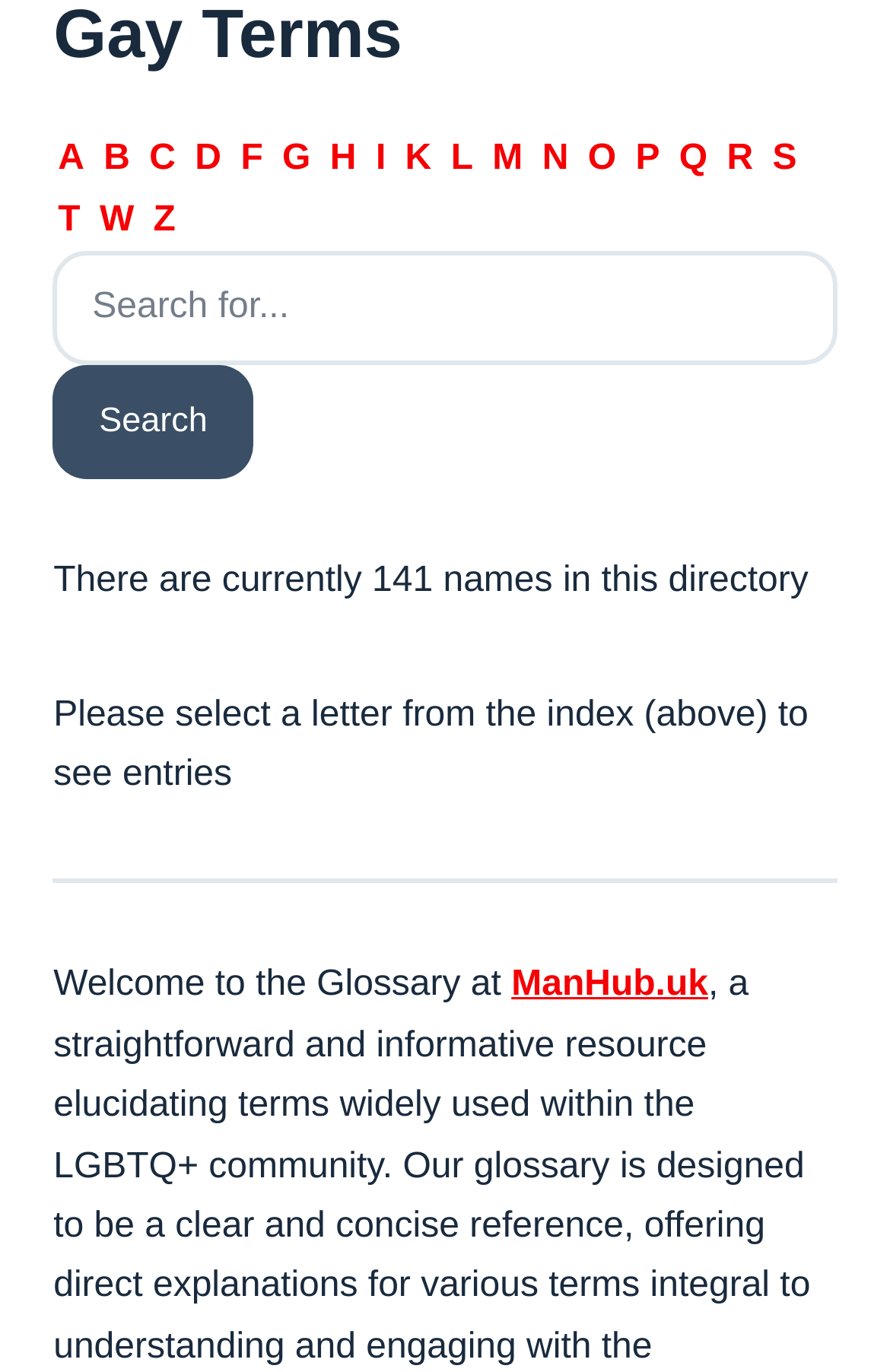Please indicate the bounding box coordinates of the element's region to be clicked to achieve the instruction: "Visit ManHub.uk". Provide the coordinates as four float numbers between 0 and 1, i.e., [left, top, right, bottom].

[0.575, 0.704, 0.796, 0.732]